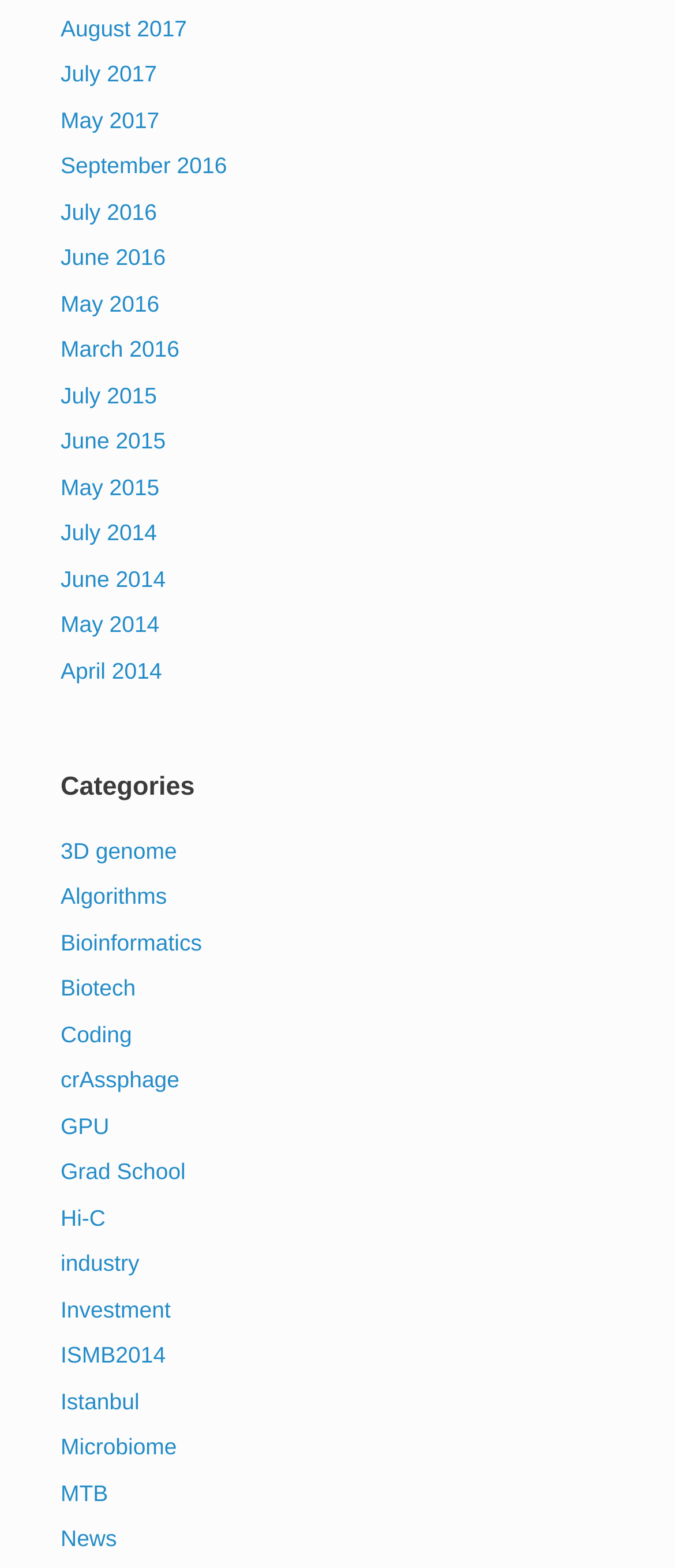Locate the bounding box coordinates of the element's region that should be clicked to carry out the following instruction: "Read about Microbiome". The coordinates need to be four float numbers between 0 and 1, i.e., [left, top, right, bottom].

[0.09, 0.915, 0.262, 0.931]